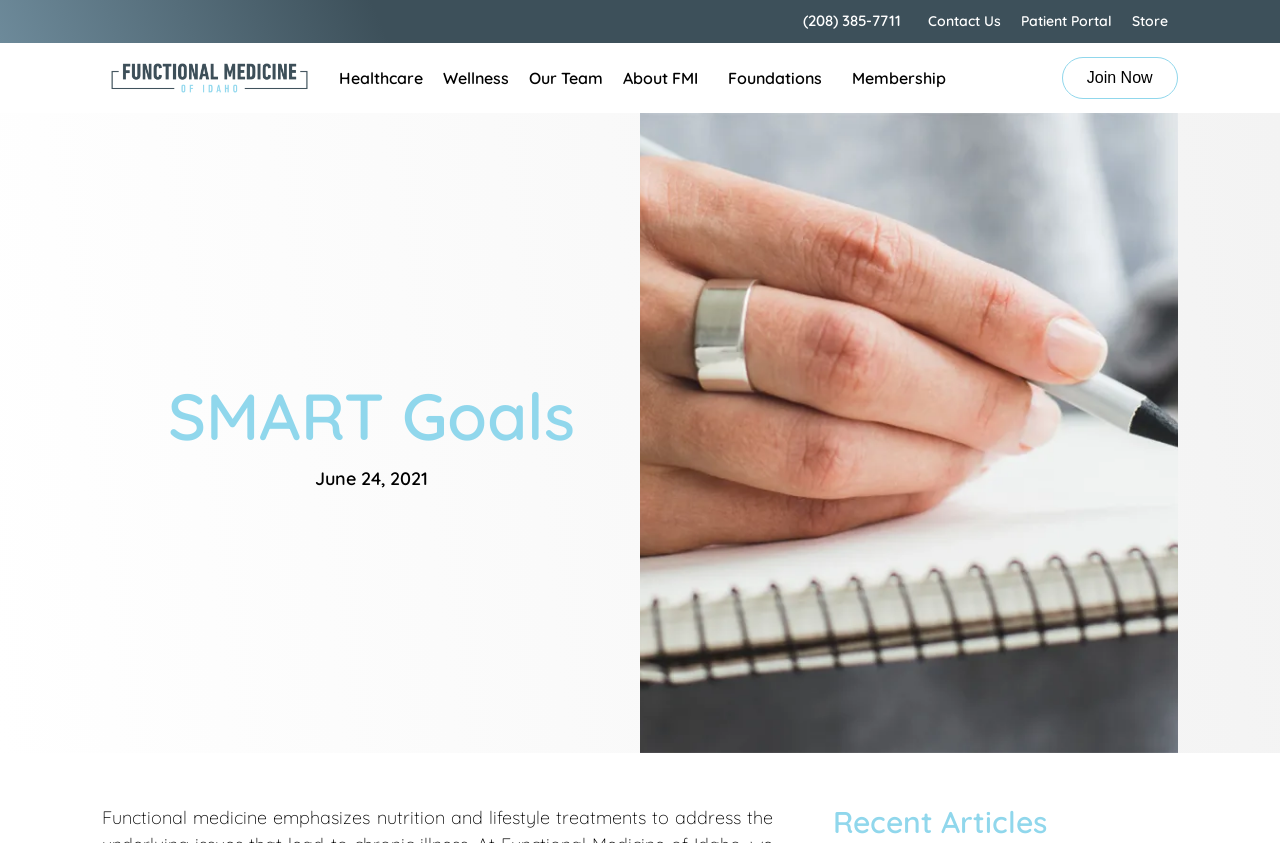What is the phone number on the top?
Answer the question with just one word or phrase using the image.

(208) 385-7711